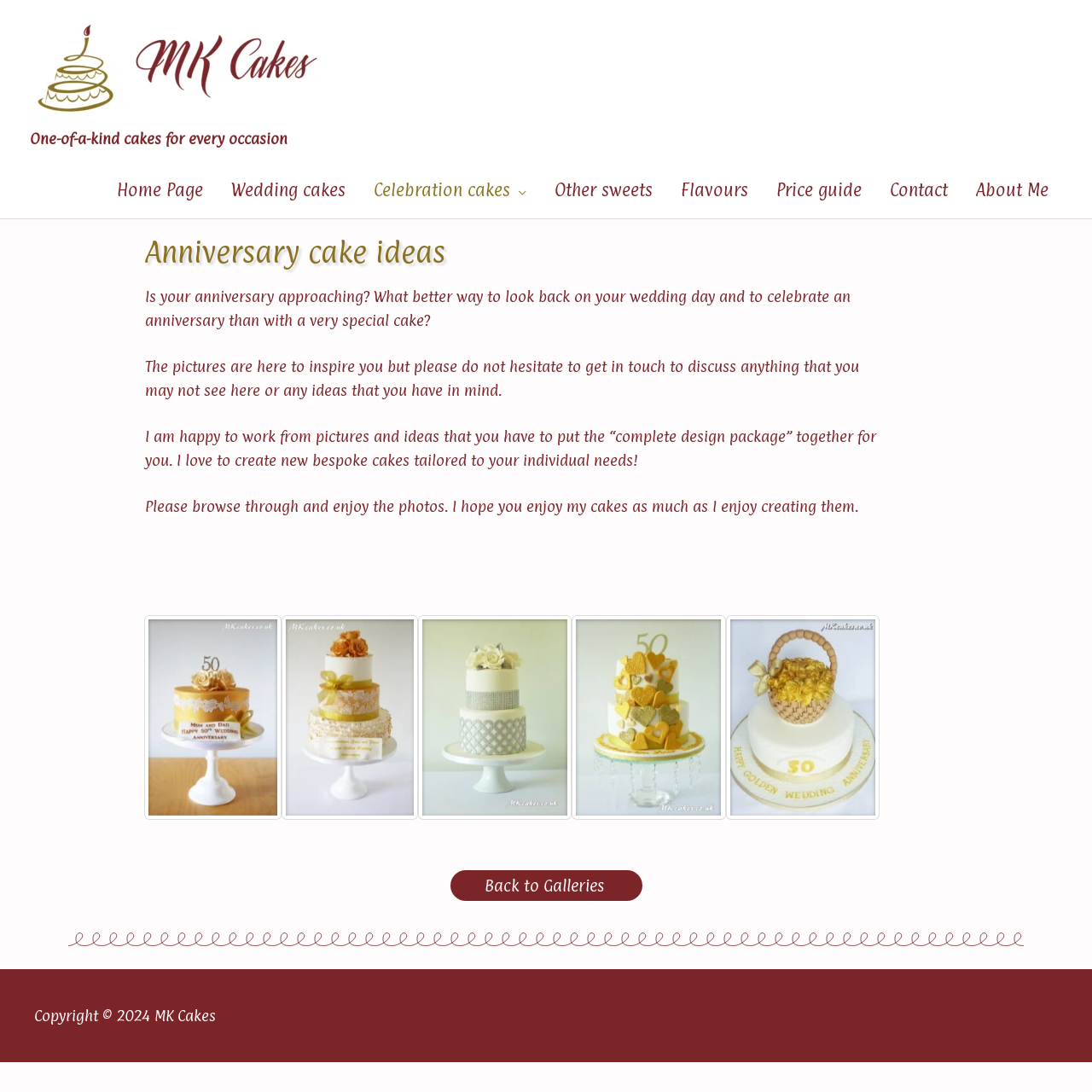Please indicate the bounding box coordinates for the clickable area to complete the following task: "Click on the 'Home Page' link". The coordinates should be specified as four float numbers between 0 and 1, i.e., [left, top, right, bottom].

[0.094, 0.148, 0.198, 0.2]